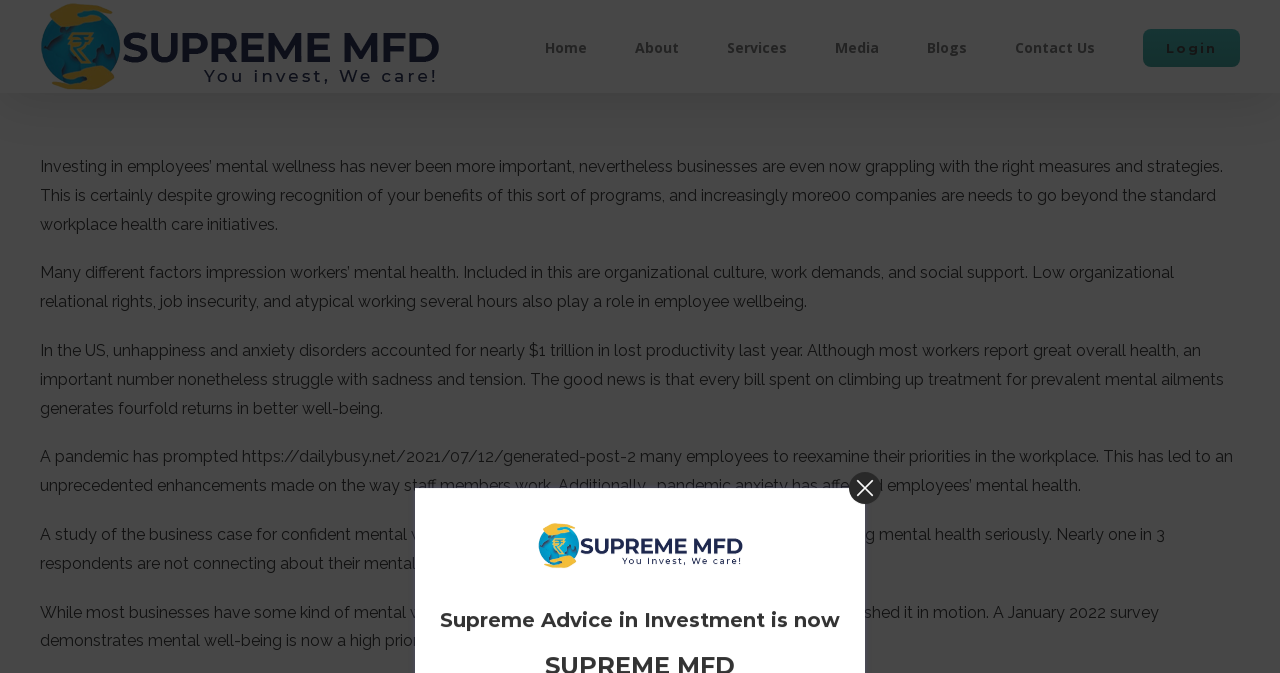Determine the bounding box coordinates of the clickable area required to perform the following instruction: "Read the blog post at https://dailybusy.net/2021/07/12/generated-post-2". The coordinates should be represented as four float numbers between 0 and 1: [left, top, right, bottom].

[0.189, 0.665, 0.497, 0.693]